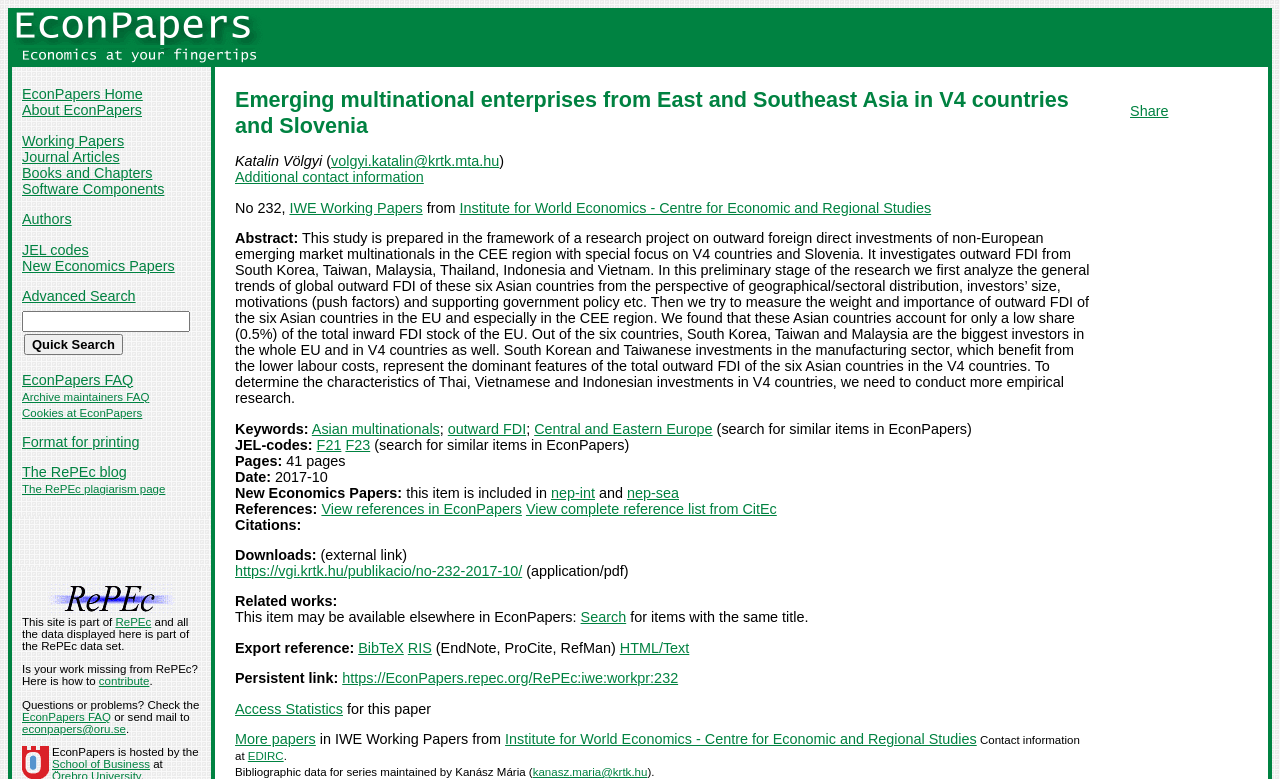Please provide the bounding box coordinates for the element that needs to be clicked to perform the instruction: "Access Statistics for this paper". The coordinates must consist of four float numbers between 0 and 1, formatted as [left, top, right, bottom].

[0.184, 0.899, 0.268, 0.92]